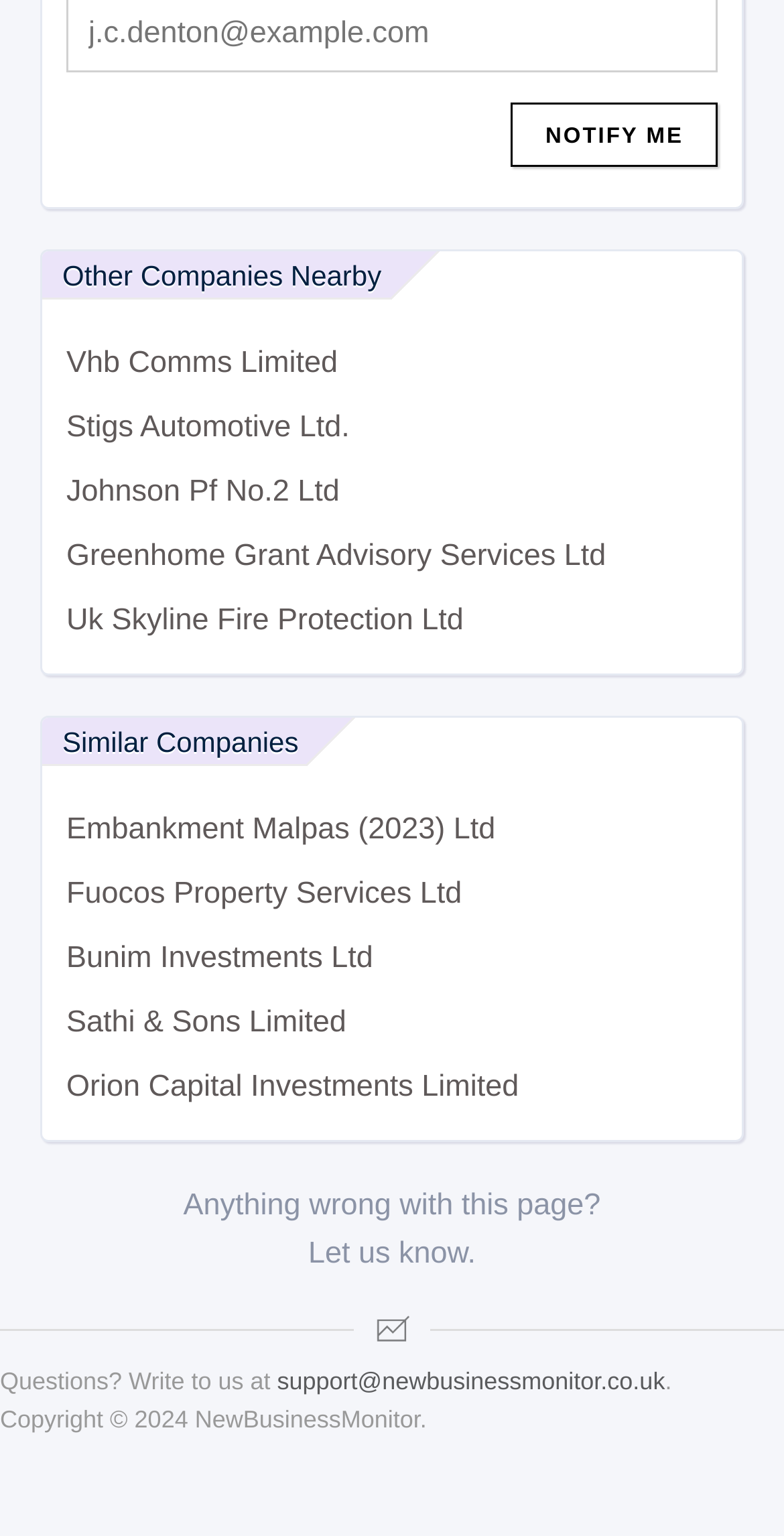Please identify the bounding box coordinates of the clickable region that I should interact with to perform the following instruction: "Report an issue with this page". The coordinates should be expressed as four float numbers between 0 and 1, i.e., [left, top, right, bottom].

[0.393, 0.805, 0.607, 0.827]